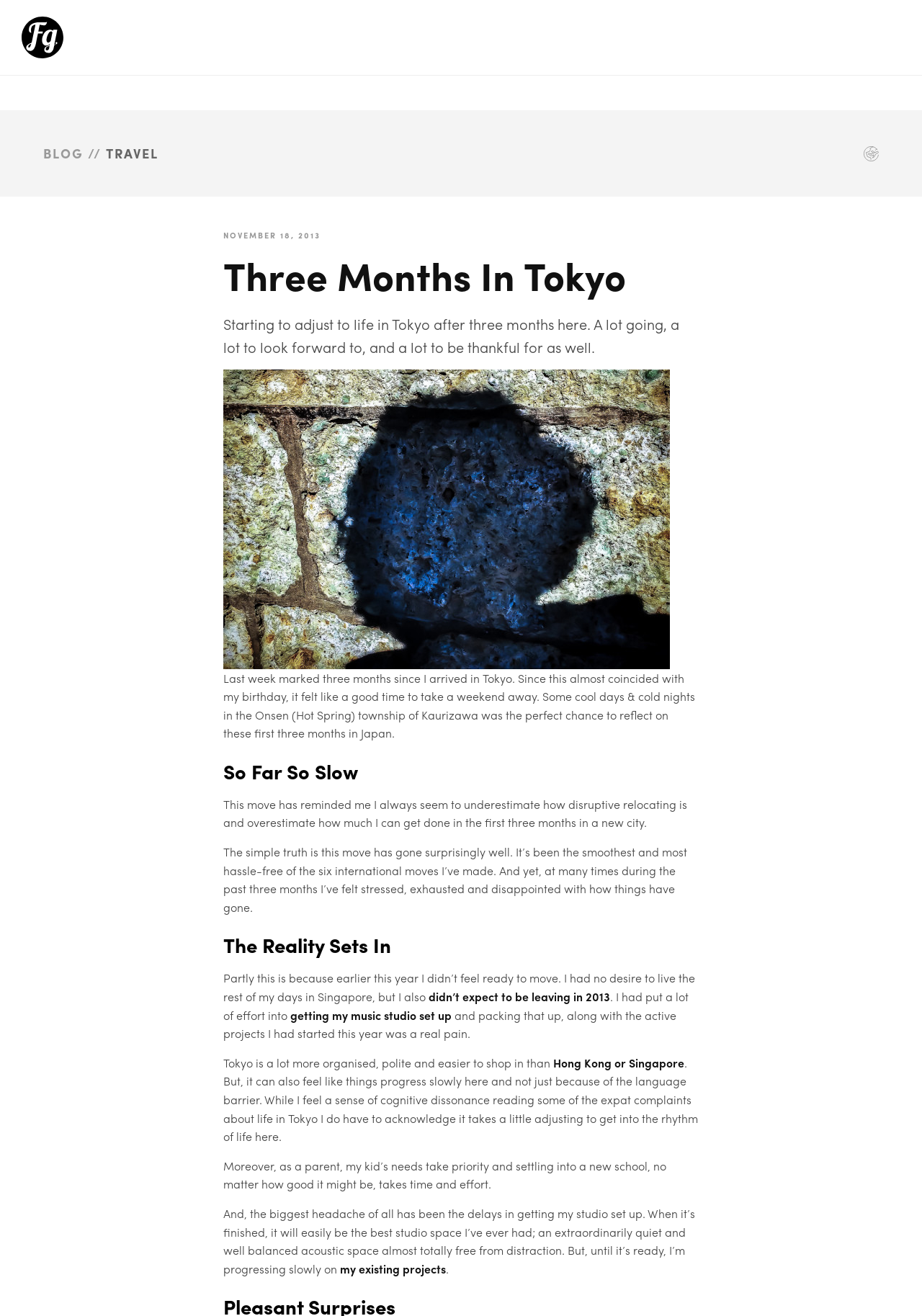Construct a comprehensive caption that outlines the webpage's structure and content.

The webpage is a personal blog post titled "Three Months In Tokyo" by Fernando Gros. At the top, there are six navigation links: "home", "blog", "about", "photography", and "shop", aligned horizontally across the page. Below these links, there is a quote "Let life enchant you again." - Fernando Gros.

On the left side, there is a vertical menu with links to "BLOG" and "TRAVEL". Below this menu, there is a date "NOVEMBER 18, 2013" and a heading "Three Months In Tokyo". The main content of the blog post starts below this heading.

The blog post is divided into sections, each with its own heading. The first section has a heading "Three Months In Tokyo" and describes the author's experience of adjusting to life in Tokyo after three months. There is an image related to Tokyo on the right side of this section.

The next section has a heading "So Far So Slow" and discusses the author's experience of relocating to Tokyo, including the challenges and surprises they faced. The following sections have headings "The Reality Sets In" and continue to discuss the author's experiences and reflections on their move to Tokyo.

Throughout the blog post, there are links to other related content, such as the author's music studio and previous projects. The text is well-structured and easy to follow, with clear headings and paragraphs.